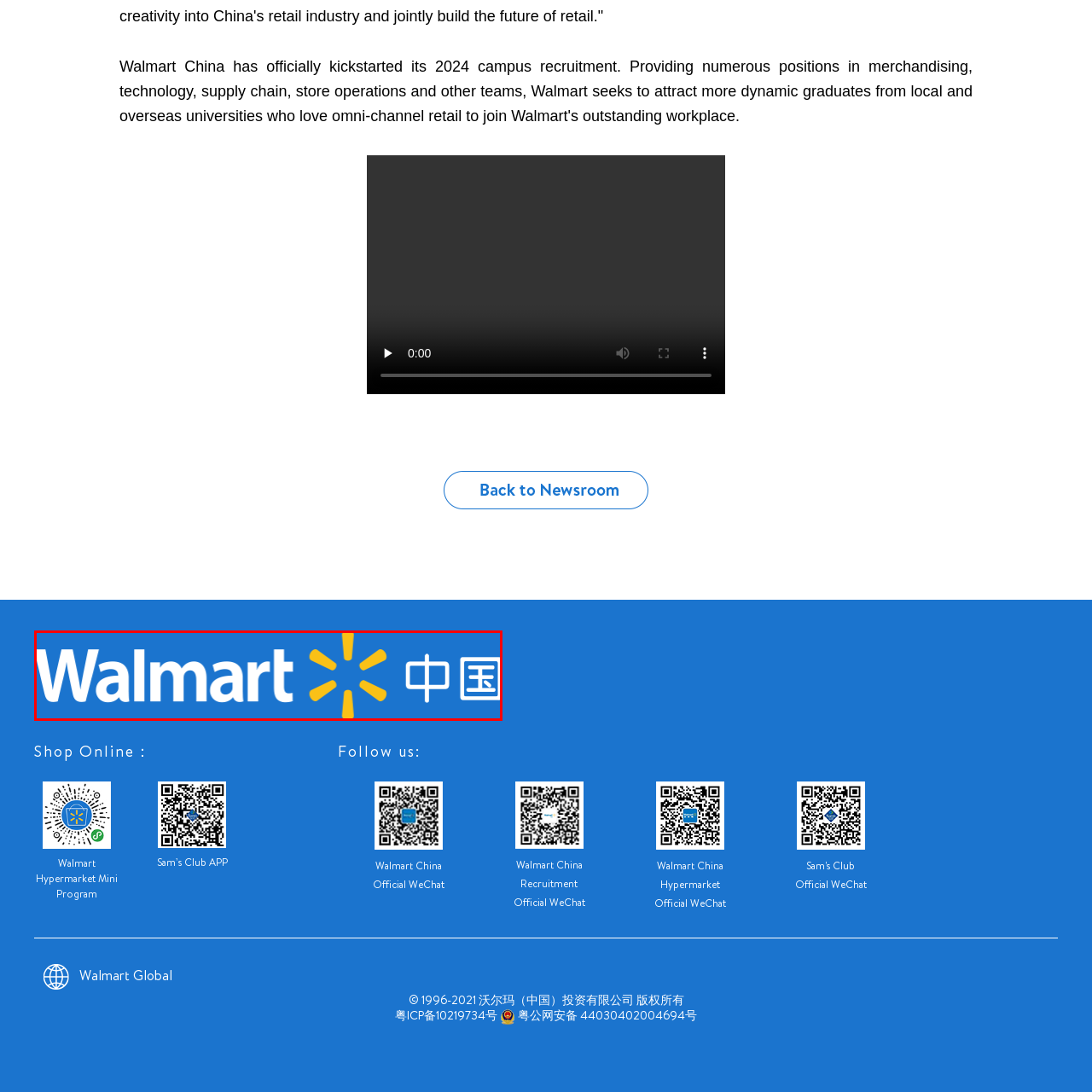What symbol accompanies the word 'Walmart'?
Pay attention to the image surrounded by the red bounding box and respond to the question with a detailed answer.

The symbol that accompanies the word 'Walmart' is a yellow starburst because the caption mentions that the word 'Walmart' is presented in bold white letters, accompanied by a yellow starburst symbol, which is characteristic of the brand's visual identity.